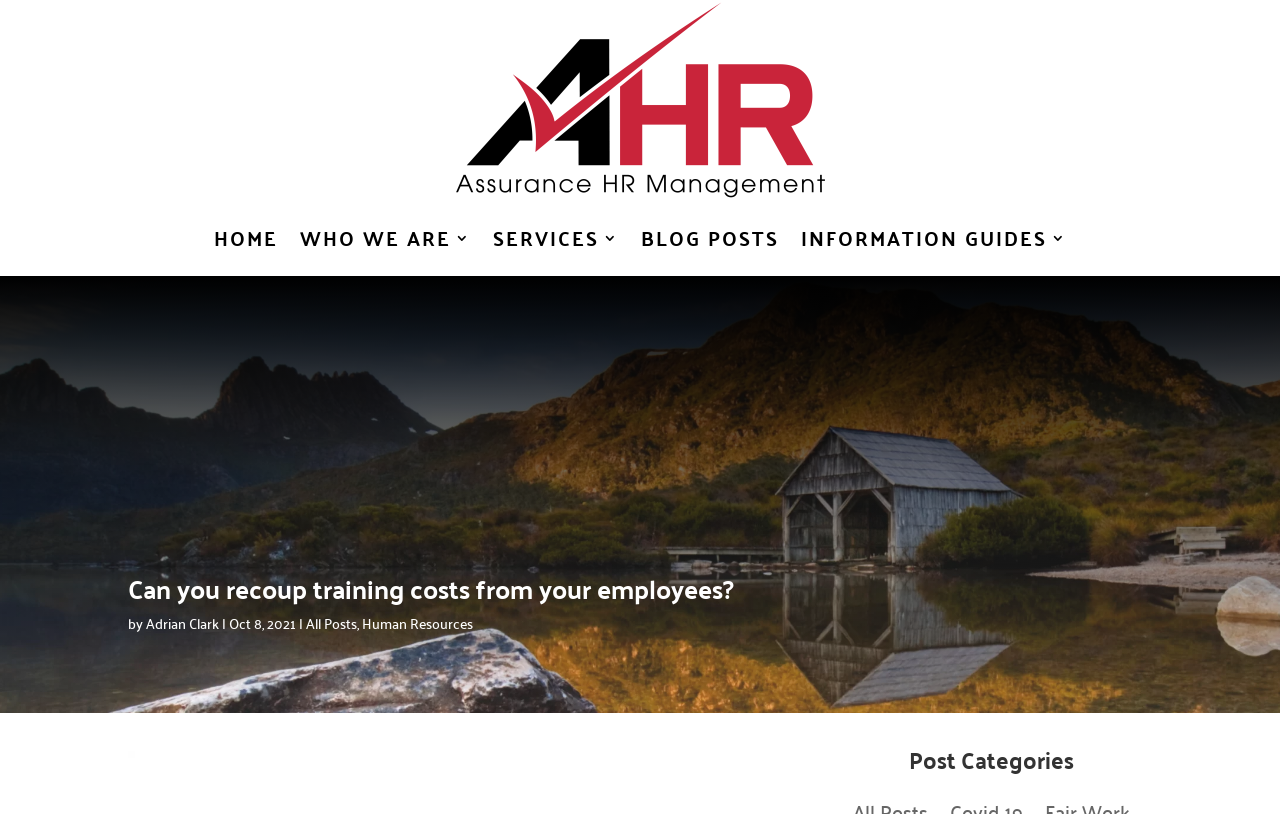What is the logo of the website?
From the details in the image, provide a complete and detailed answer to the question.

The logo of the website is located at the top left corner of the webpage, and it is an image with the text 'Assurance HR Logo'.